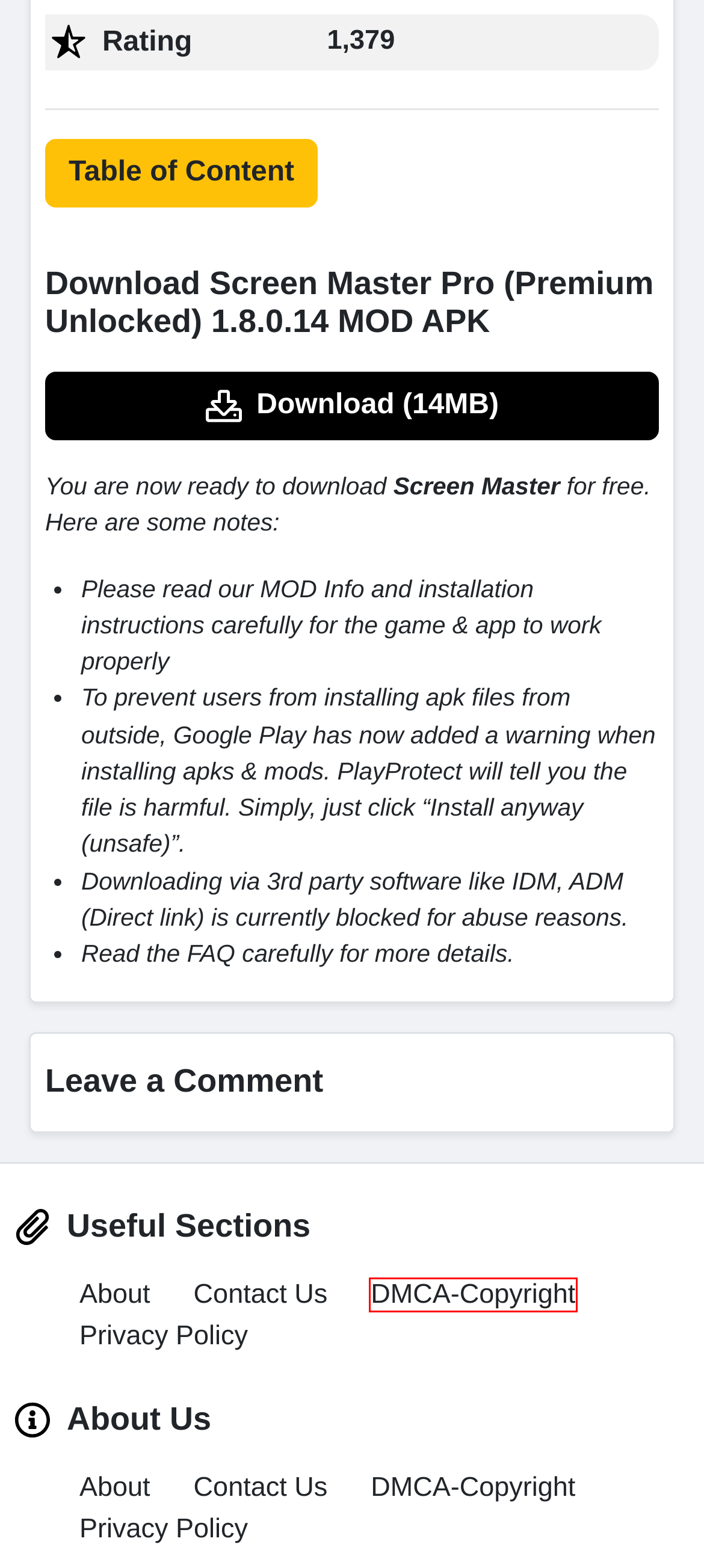Provided is a screenshot of a webpage with a red bounding box around an element. Select the most accurate webpage description for the page that appears after clicking the highlighted element. Here are the candidates:
A. ButterflyAPK
B. Contact Us | ButterflyAPK
C. apps | ButterflyAPK
D. Paid | ButterflyAPK
E. Privacy Policy | ButterflyAPK
F. Games | ButterflyAPK
G. About | ButterflyAPK
H. DMCA-Copyright | ButterflyAPK

H